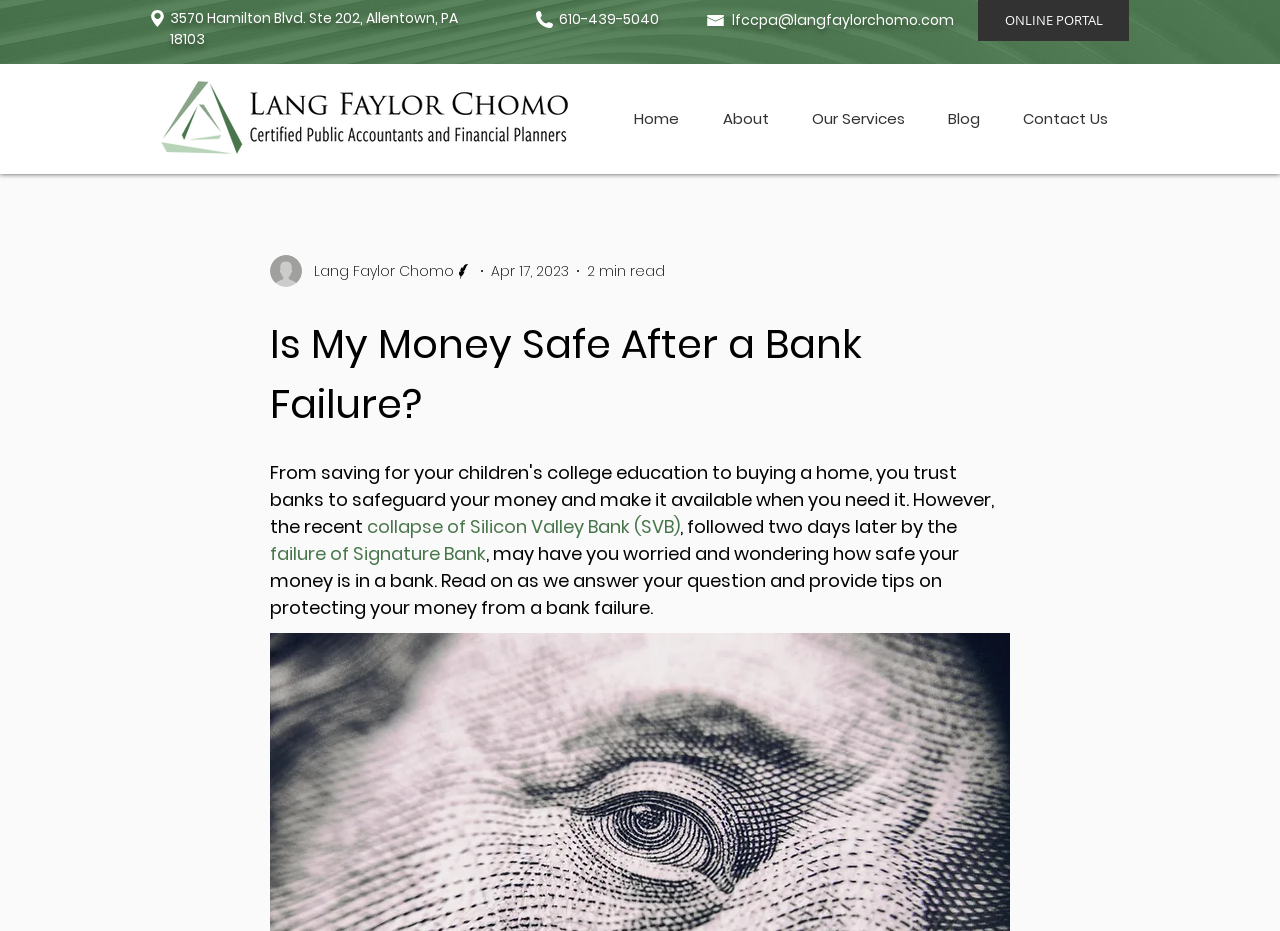What is the topic of the blog post?
Please use the image to provide a one-word or short phrase answer.

Bank failure